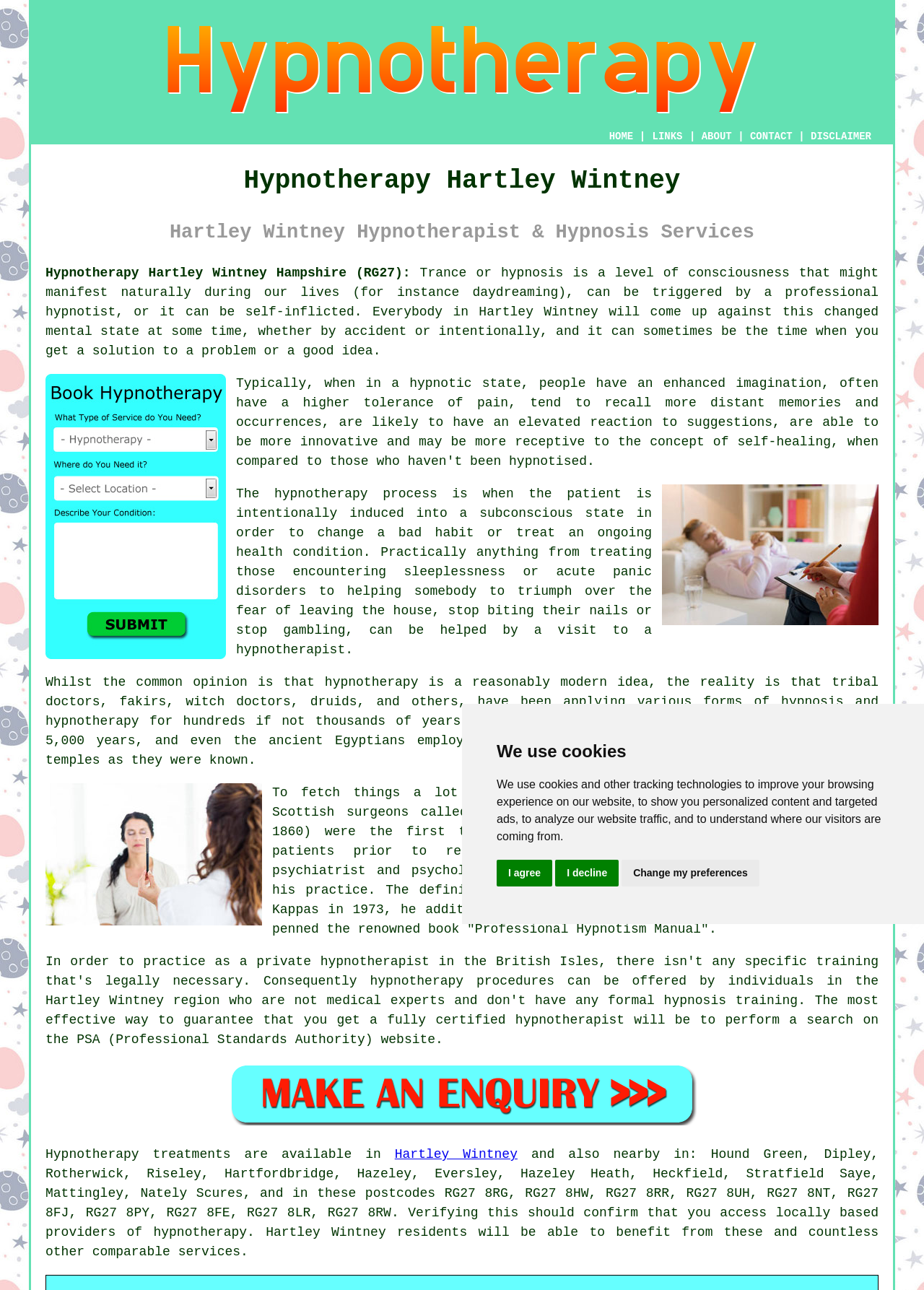What is the location of the hypnotherapist?
Could you give a comprehensive explanation in response to this question?

The webpage clearly states that the hypnotherapist is located in Hartley Wintney, Hampshire, and also provides a list of nearby locations where hypnotherapy services are available.